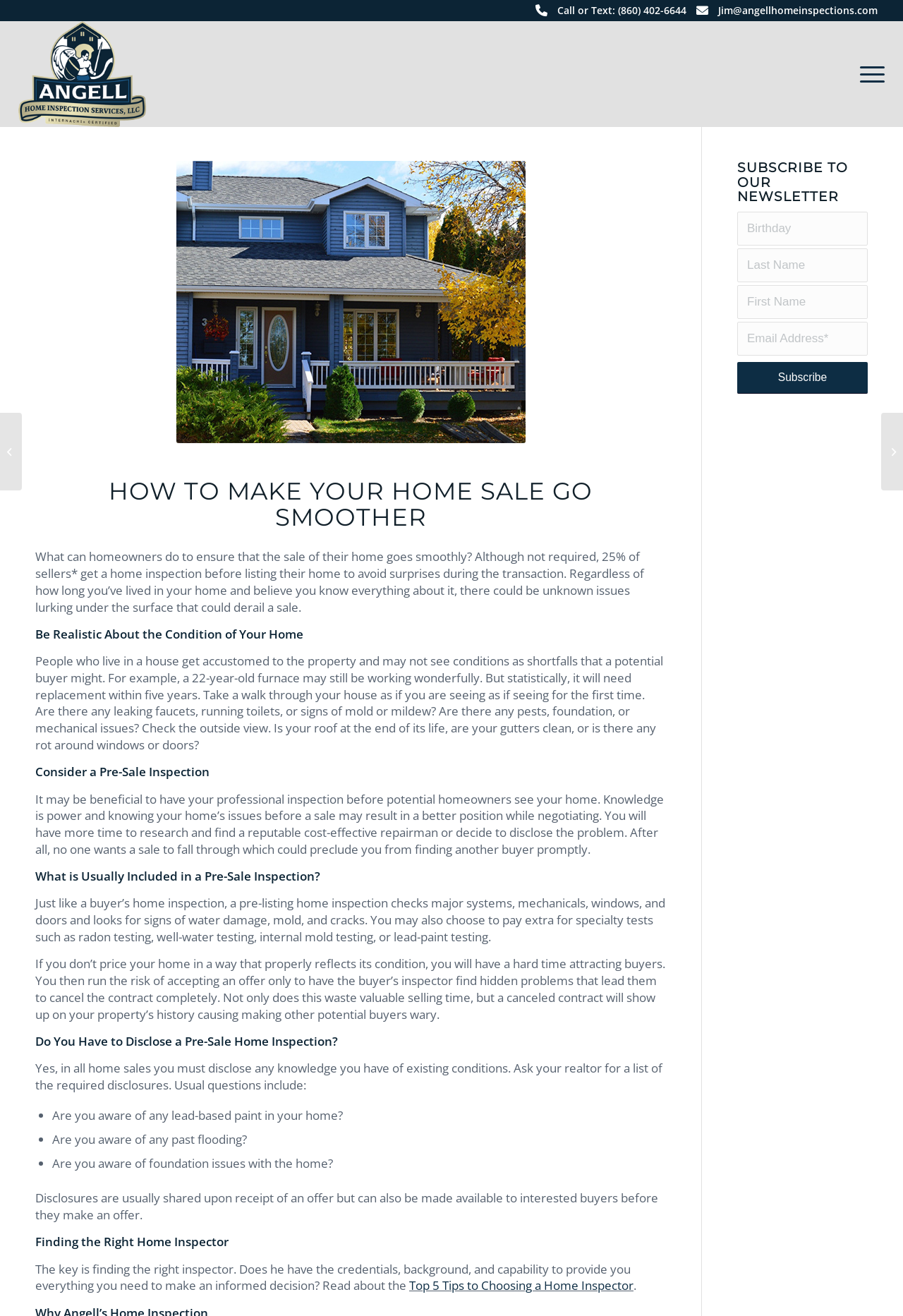Identify the bounding box coordinates of the element that should be clicked to fulfill this task: "Click on the menu". The coordinates should be provided as four float numbers between 0 and 1, i.e., [left, top, right, bottom].

[0.942, 0.016, 0.98, 0.097]